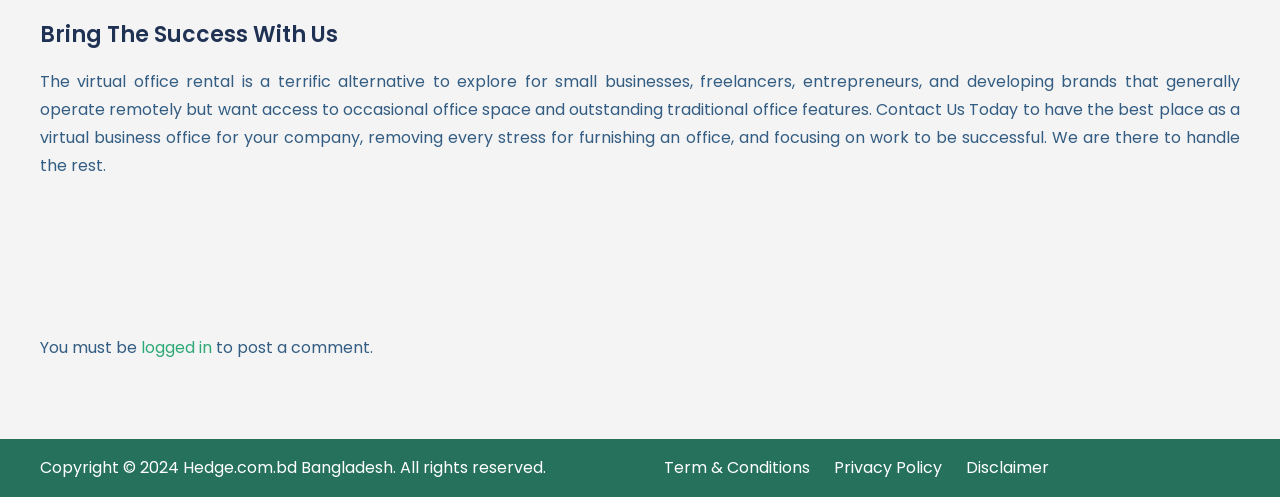Locate the bounding box of the UI element based on this description: "Term & Conditions". Provide four float numbers between 0 and 1 as [left, top, right, bottom].

[0.519, 0.917, 0.633, 0.963]